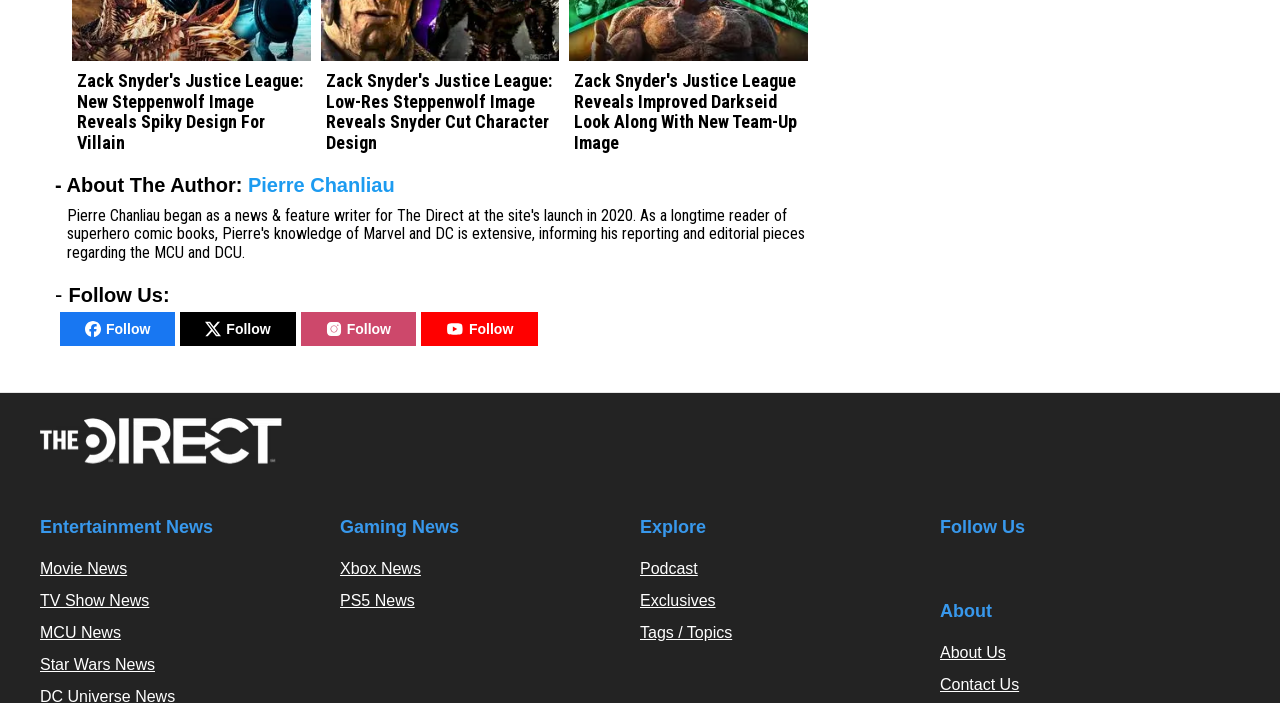Please identify the bounding box coordinates of the element that needs to be clicked to execute the following command: "Visit The Direct". Provide the bounding box using four float numbers between 0 and 1, formatted as [left, top, right, bottom].

[0.031, 0.641, 0.221, 0.665]